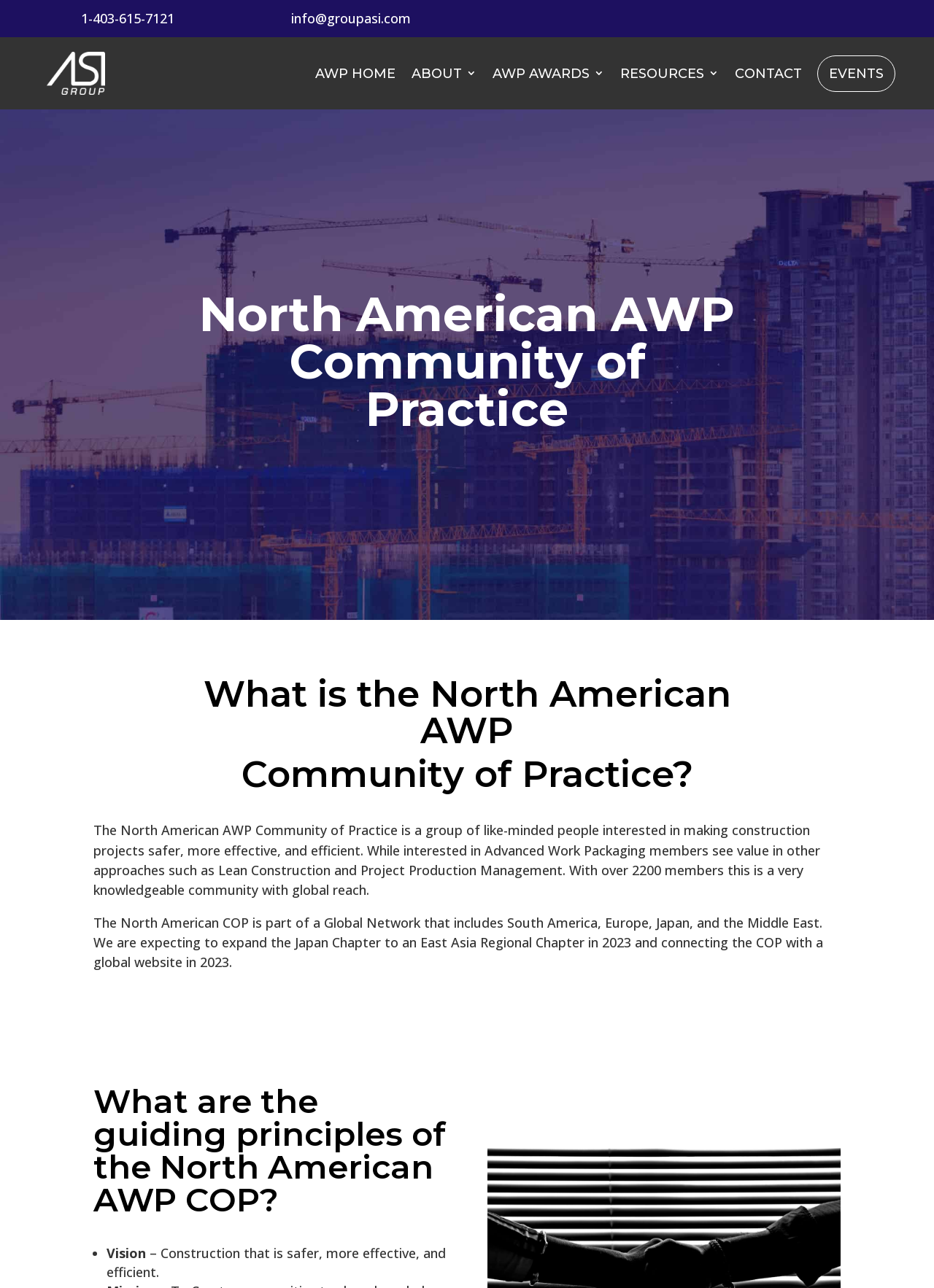Extract the primary heading text from the webpage.

North American AWP Community of Practice